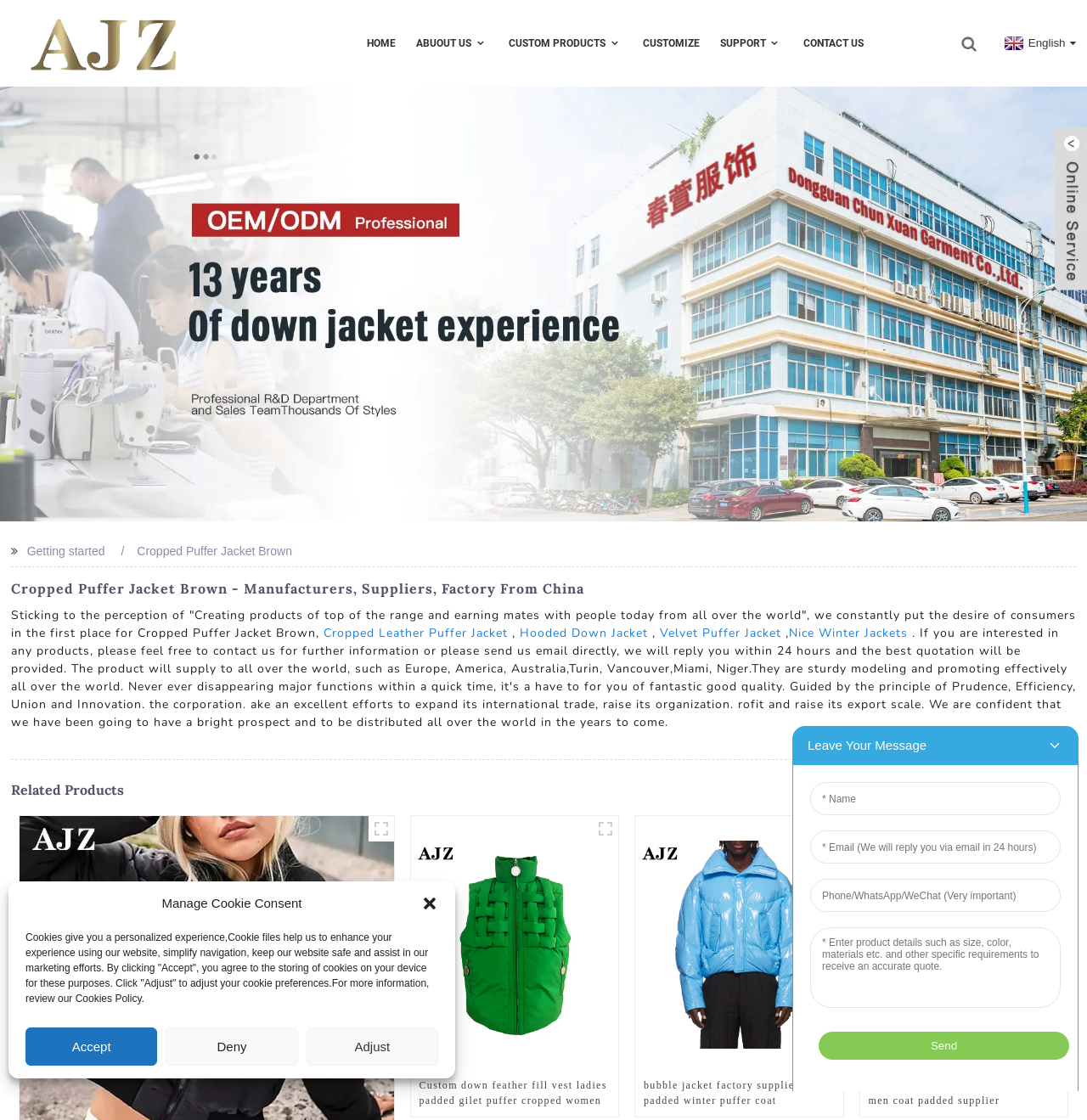From the element description title="Green puffer vest (6)", predict the bounding box coordinates of the UI element. The coordinates must be specified in the format (top-left x, top-left y, bottom-right x, bottom-right y) and should be within the 0 to 1 range.

[0.545, 0.729, 0.569, 0.751]